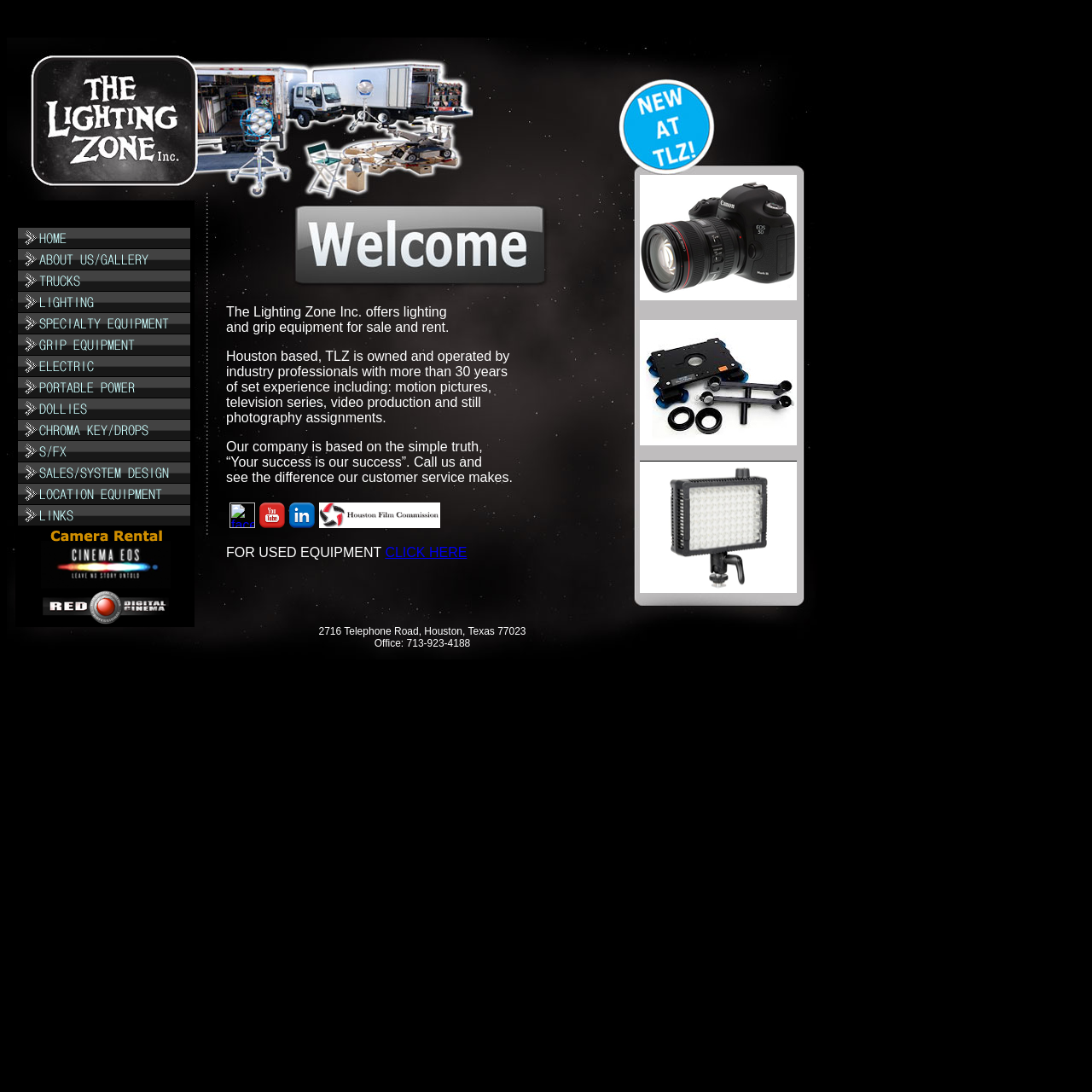Determine the bounding box coordinates of the UI element described by: "alt="3"".

[0.586, 0.16, 0.73, 0.275]